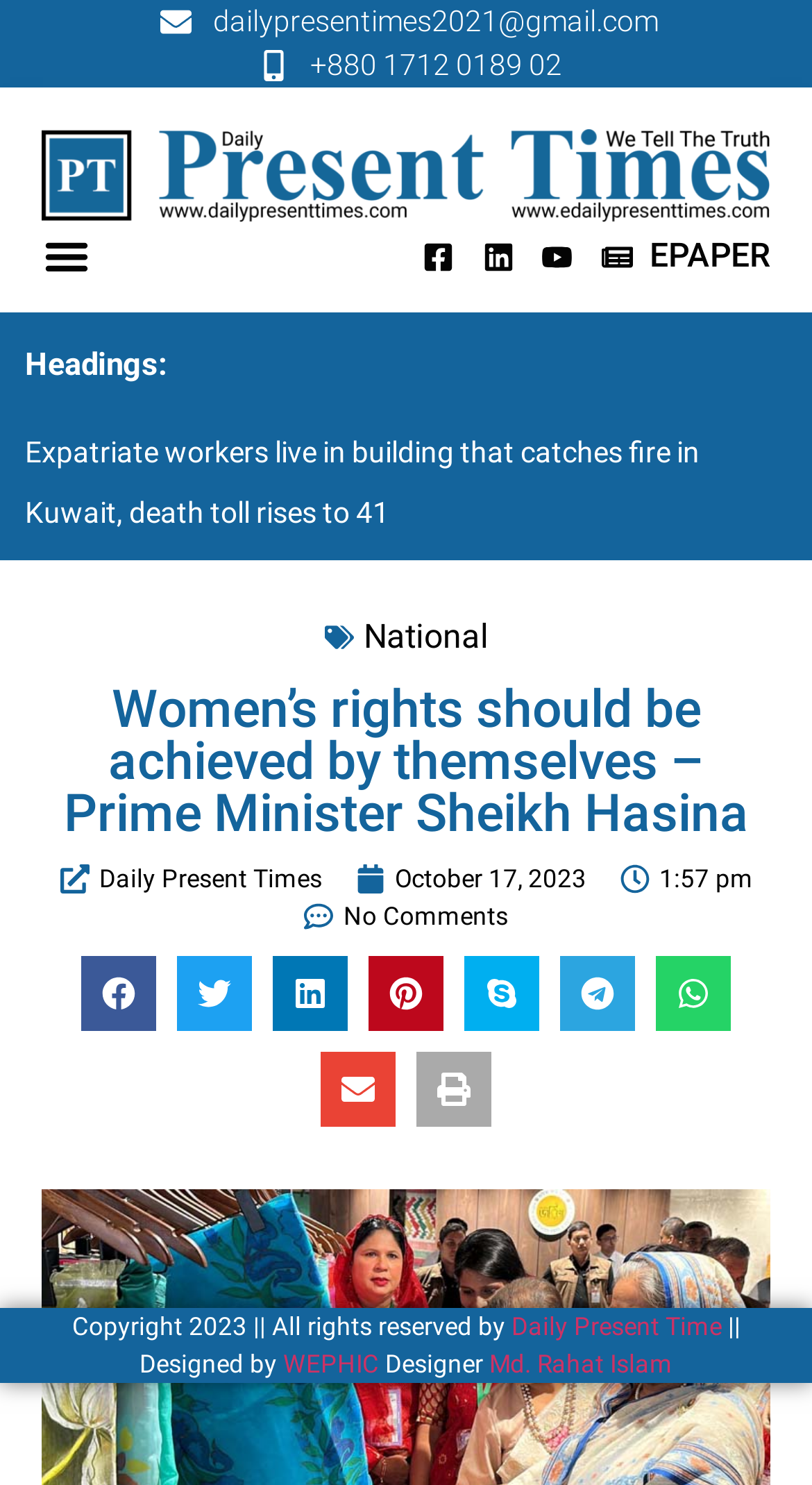What is the time of publication of the news article?
From the screenshot, supply a one-word or short-phrase answer.

1:57 pm